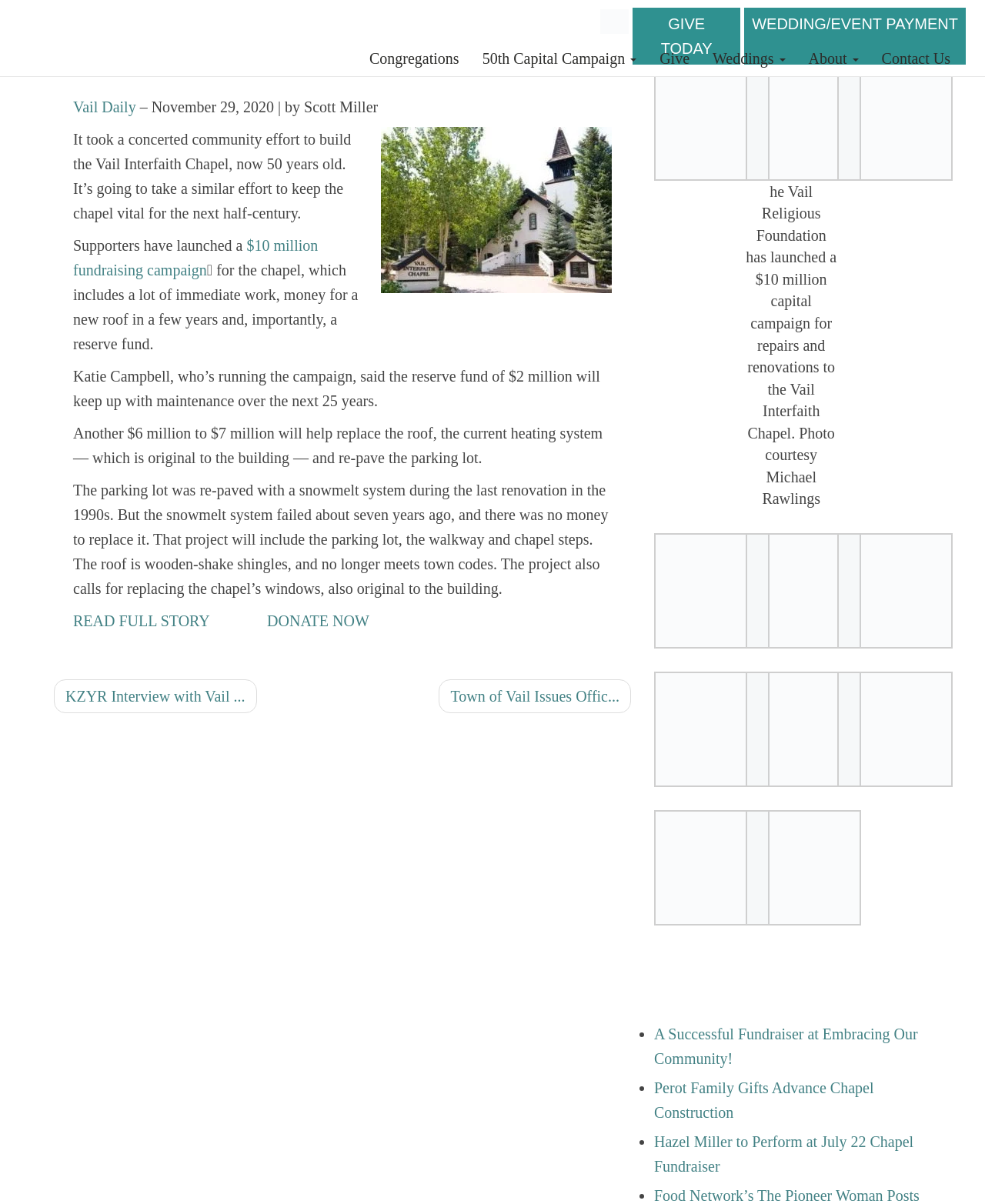Pinpoint the bounding box coordinates for the area that should be clicked to perform the following instruction: "Donate now to support the Vail Interfaith Chapel".

[0.271, 0.508, 0.375, 0.523]